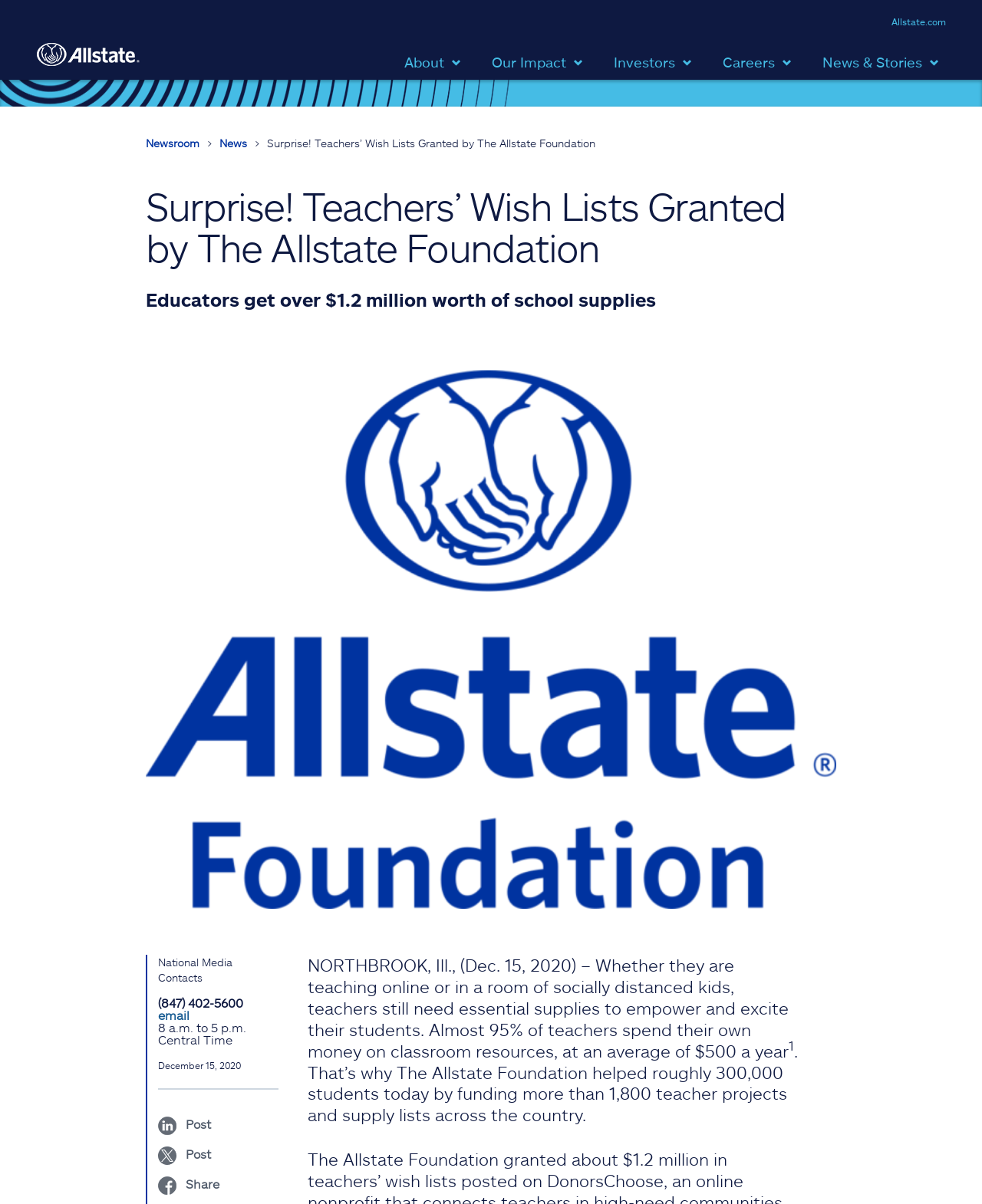Can you specify the bounding box coordinates for the region that should be clicked to fulfill this instruction: "Click the 'Post article on LinkedIn' button".

[0.161, 0.927, 0.215, 0.939]